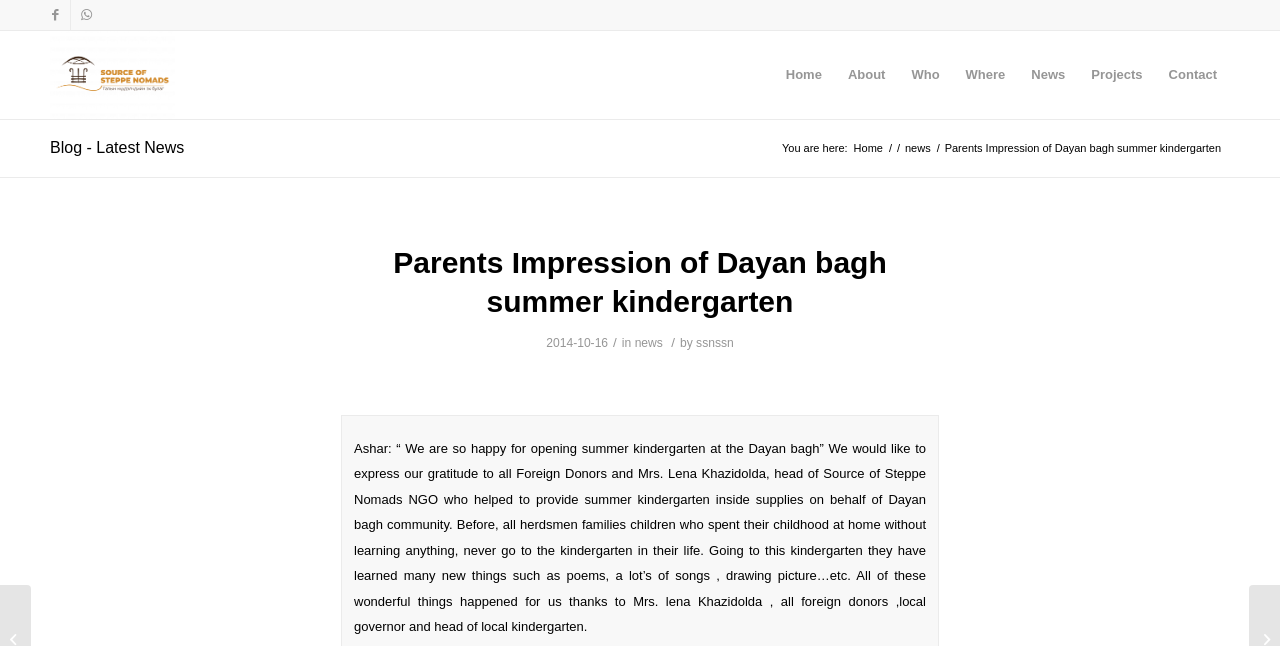Please determine the bounding box coordinates of the element to click on in order to accomplish the following task: "Read latest news". Ensure the coordinates are four float numbers ranging from 0 to 1, i.e., [left, top, right, bottom].

[0.039, 0.215, 0.144, 0.241]